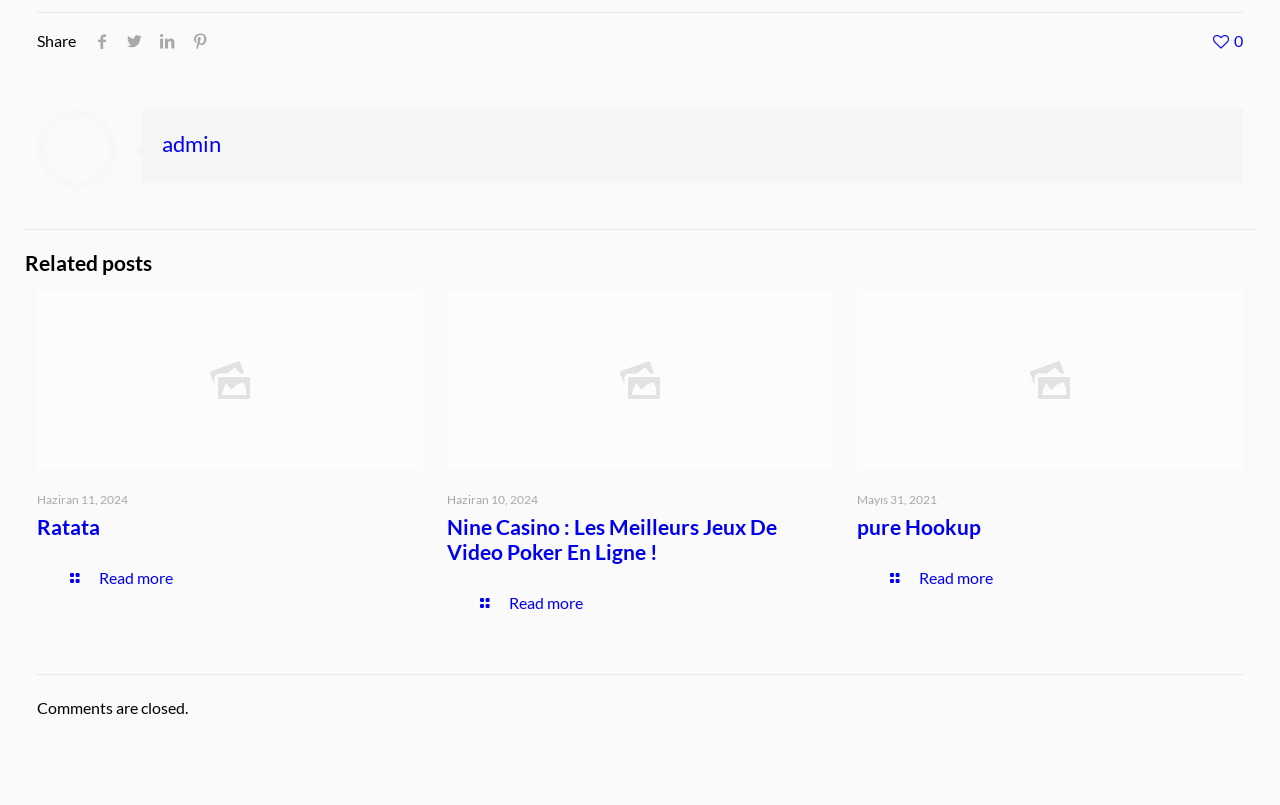Respond to the following query with just one word or a short phrase: 
How many related posts are there on this webpage?

3